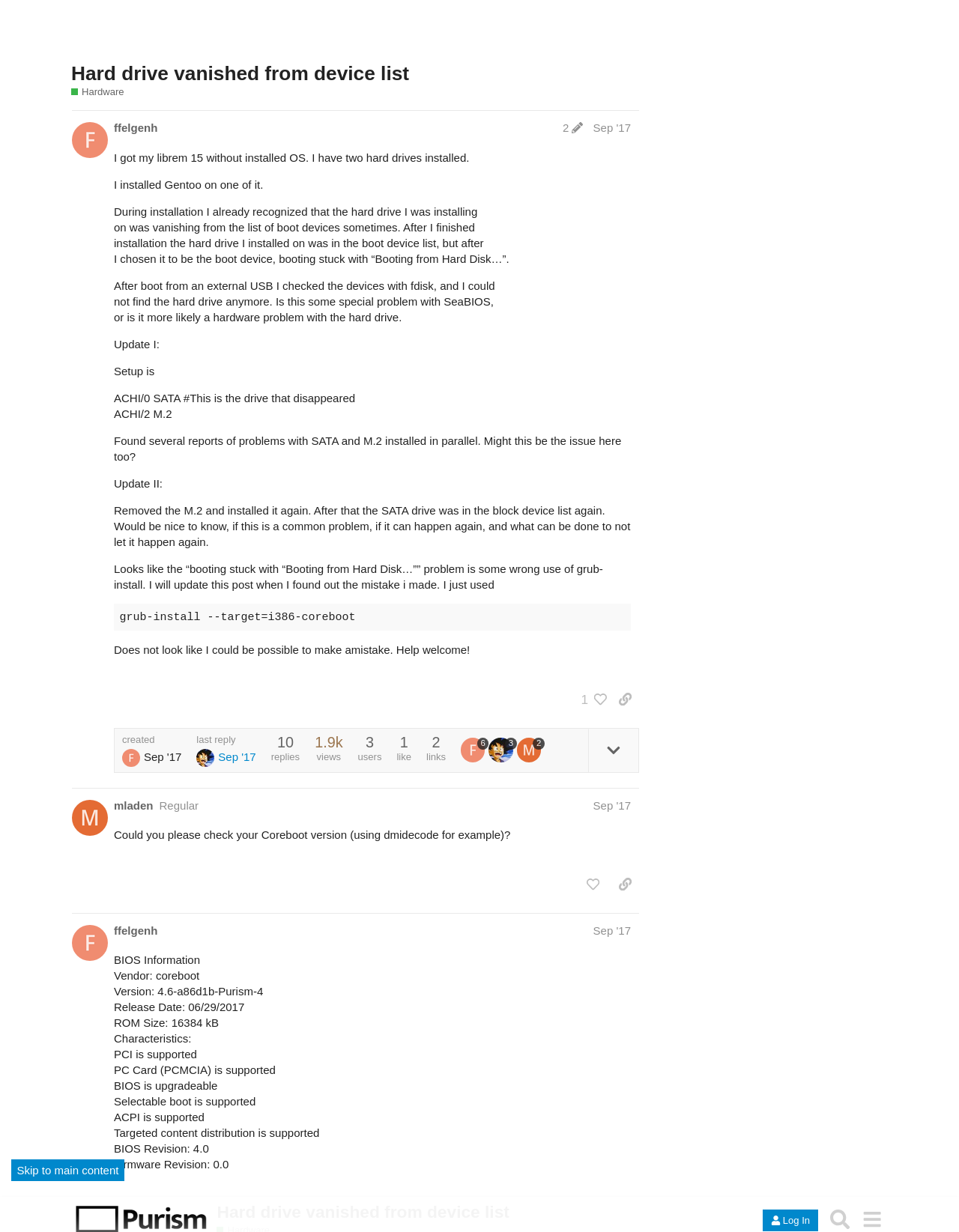What is the topic of the discussion in the Hardware section? Observe the screenshot and provide a one-word or short phrase answer.

Hard drive vanished from device list